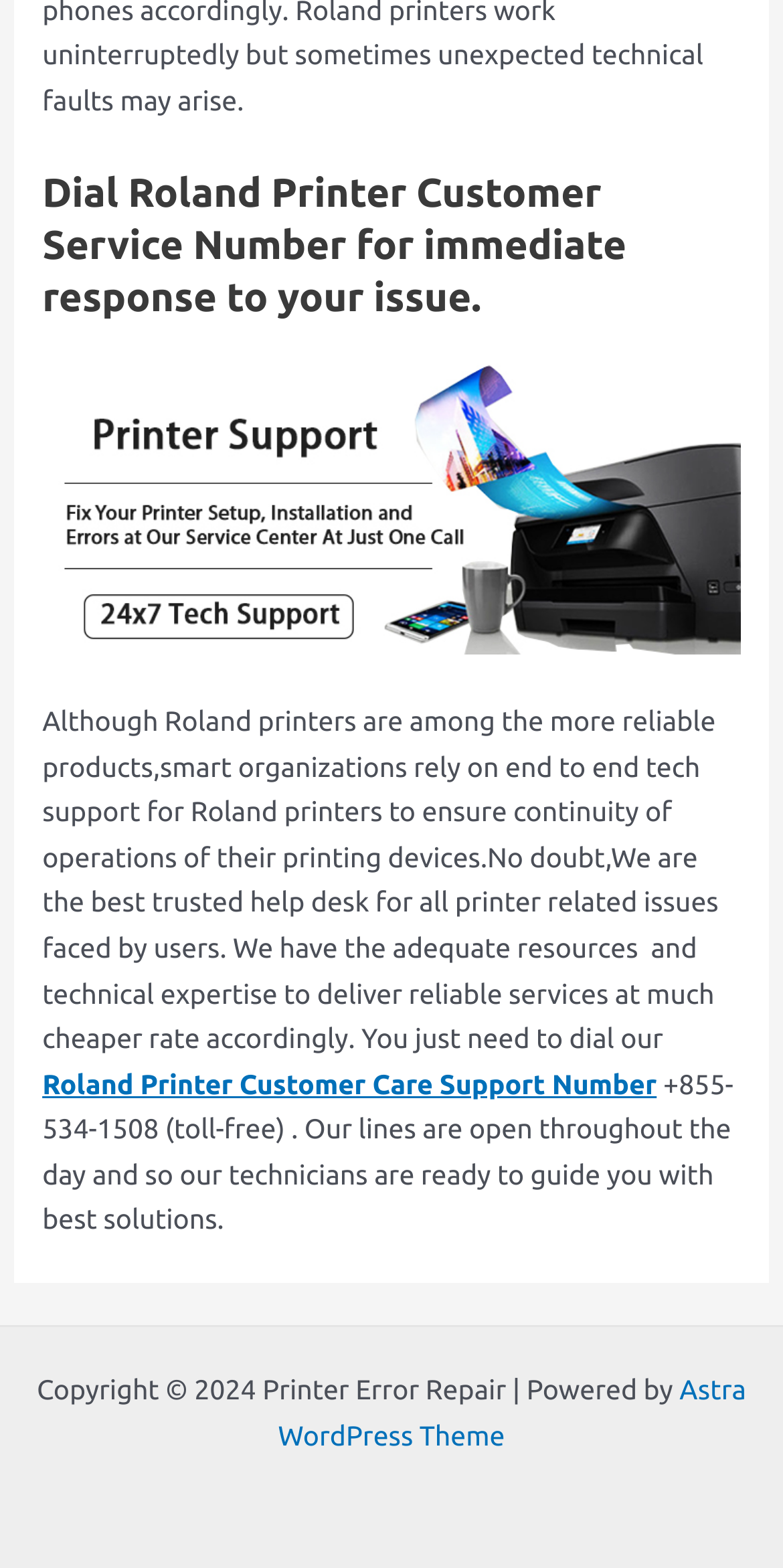What is the purpose of the website?
Examine the image closely and answer the question with as much detail as possible.

The purpose of the website can be inferred from the heading and the text on the webpage, which mentions providing end-to-end tech support for Roland printers and ensuring continuity of operations of printing devices.